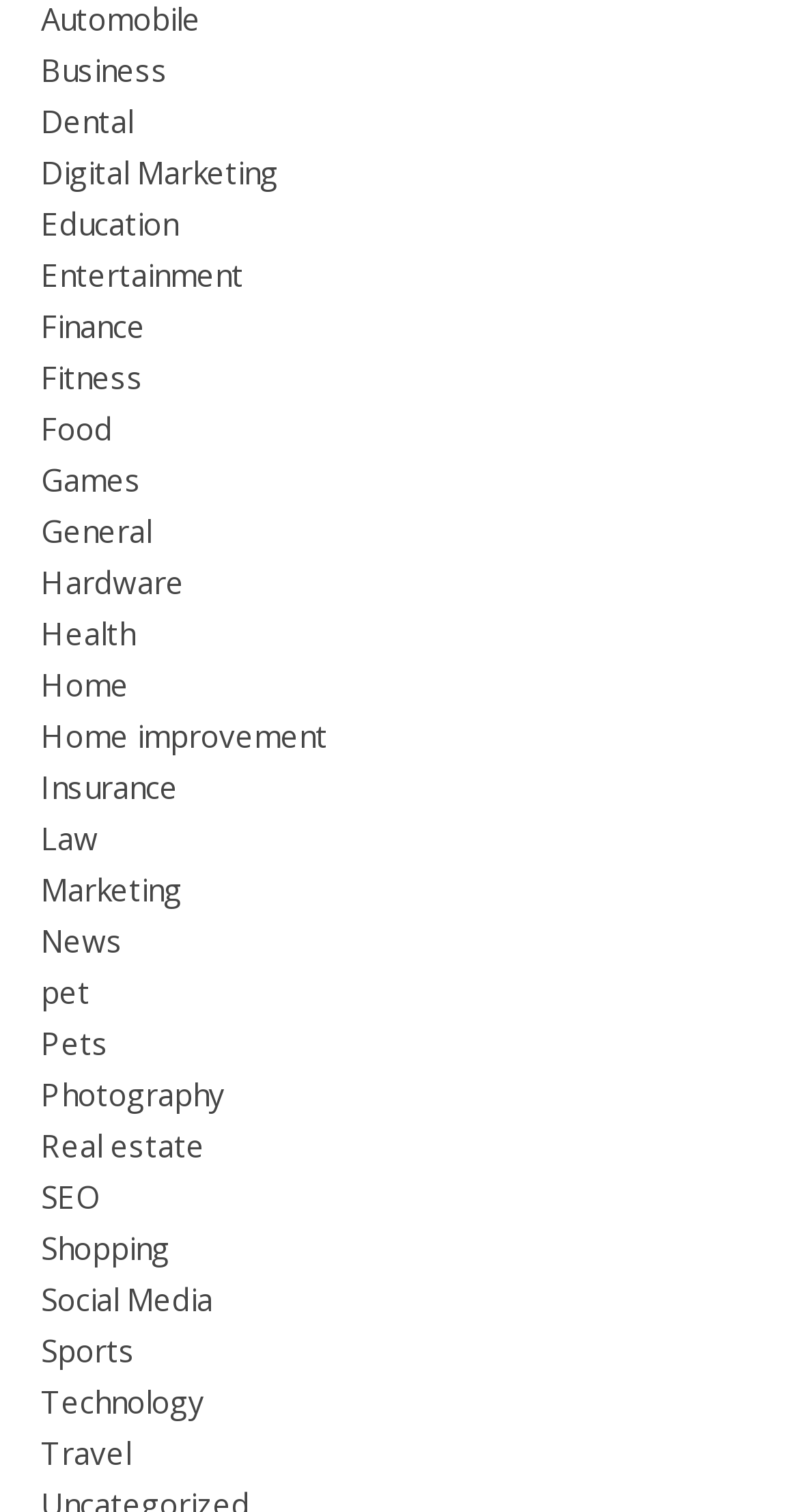Please indicate the bounding box coordinates for the clickable area to complete the following task: "Explore Digital Marketing". The coordinates should be specified as four float numbers between 0 and 1, i.e., [left, top, right, bottom].

[0.051, 0.1, 0.349, 0.127]